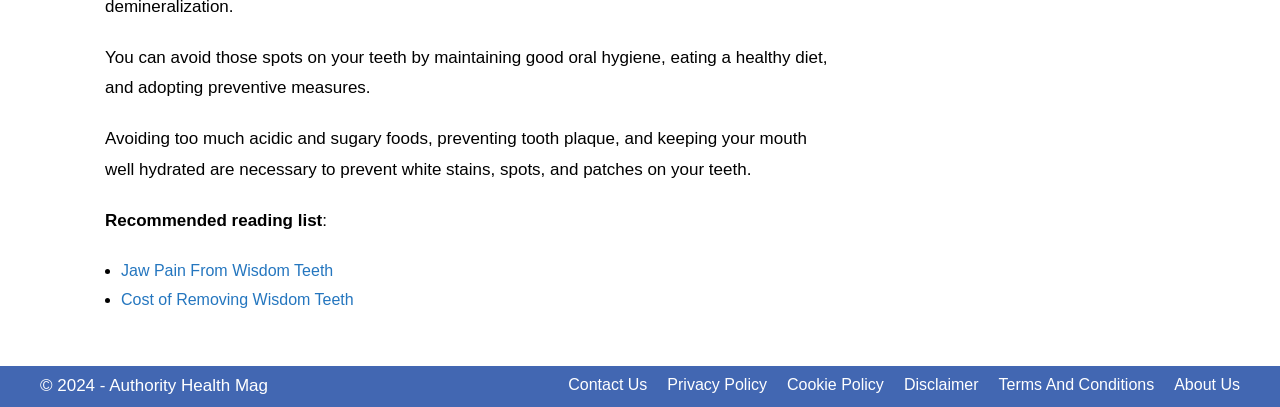Find the bounding box coordinates corresponding to the UI element with the description: "Disclaimer". The coordinates should be formatted as [left, top, right, bottom], with values as floats between 0 and 1.

[0.706, 0.925, 0.764, 0.967]